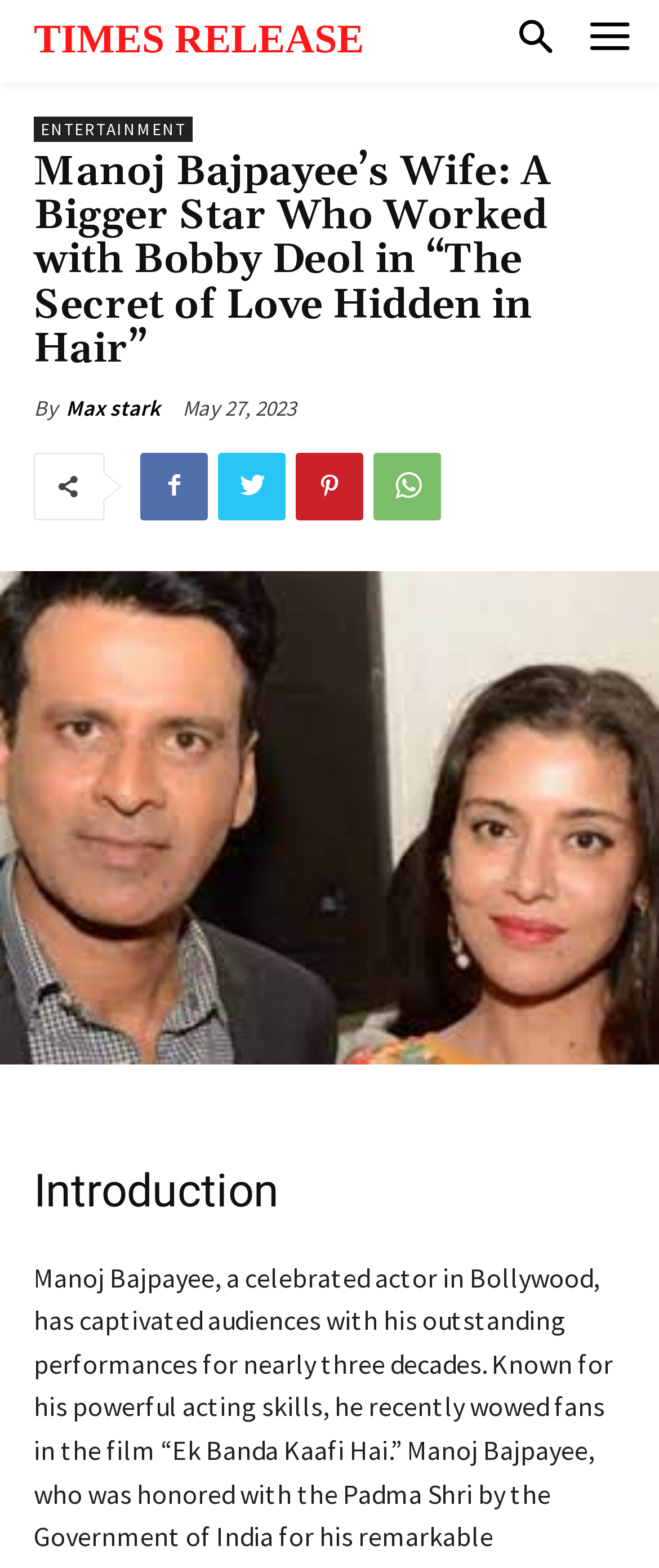Given the element description: "Entertainment", predict the bounding box coordinates of the UI element it refers to, using four float numbers between 0 and 1, i.e., [left, top, right, bottom].

[0.051, 0.074, 0.292, 0.09]